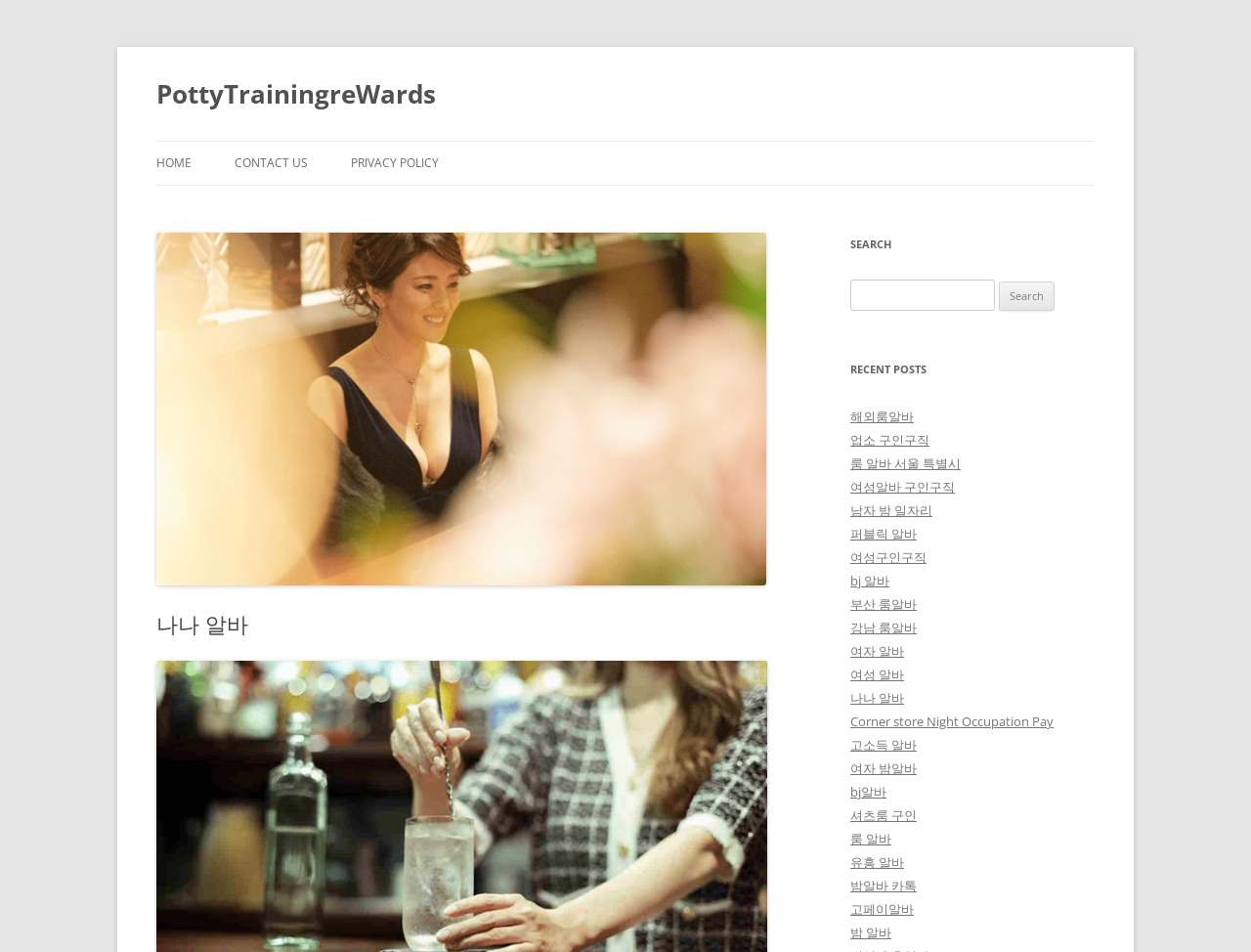Pinpoint the bounding box coordinates for the area that should be clicked to perform the following instruction: "View recent posts".

[0.68, 0.376, 0.875, 0.401]